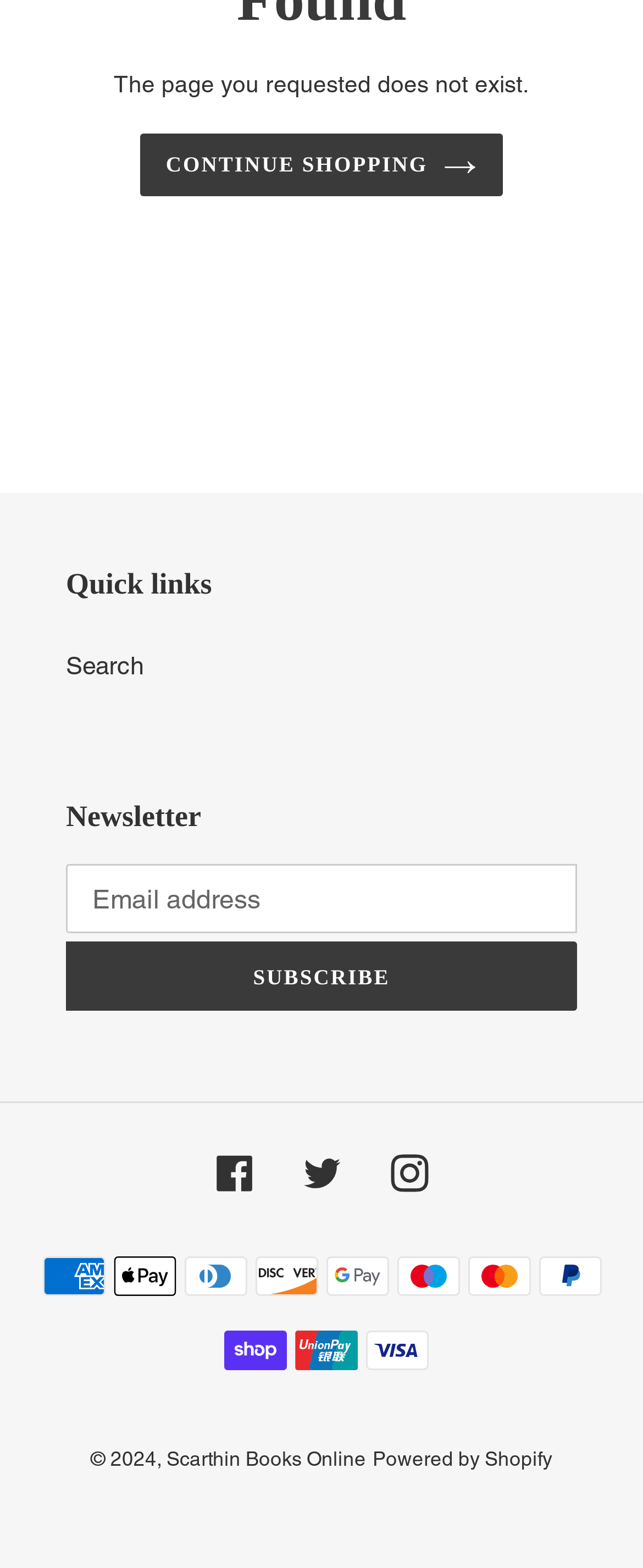Using the provided element description: "Twitter", identify the bounding box coordinates. The coordinates should be four floats between 0 and 1 in the order [left, top, right, bottom].

[0.471, 0.736, 0.529, 0.761]